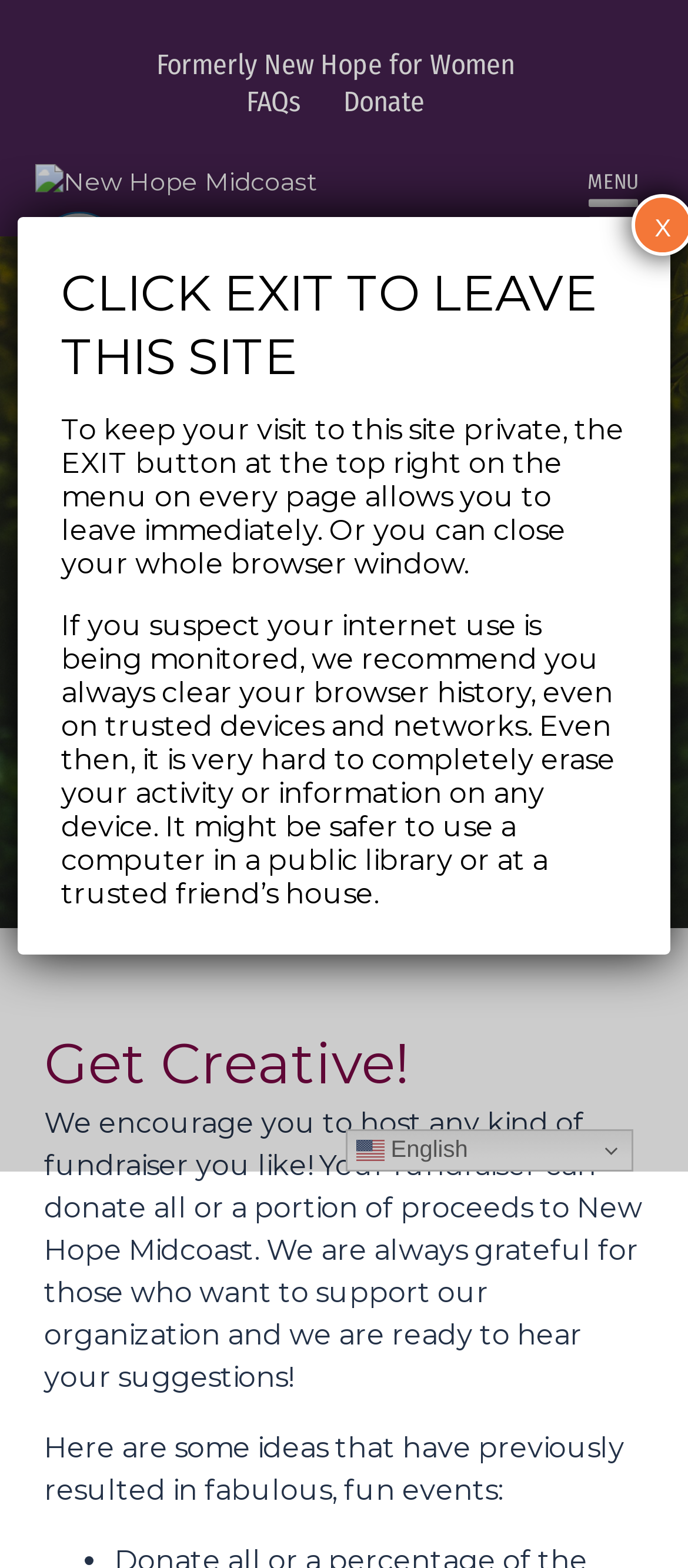Provide the bounding box coordinates of the HTML element described as: "alt="New Hope Midcoast"". The bounding box coordinates should be four float numbers between 0 and 1, i.e., [left, top, right, bottom].

[0.051, 0.122, 0.564, 0.142]